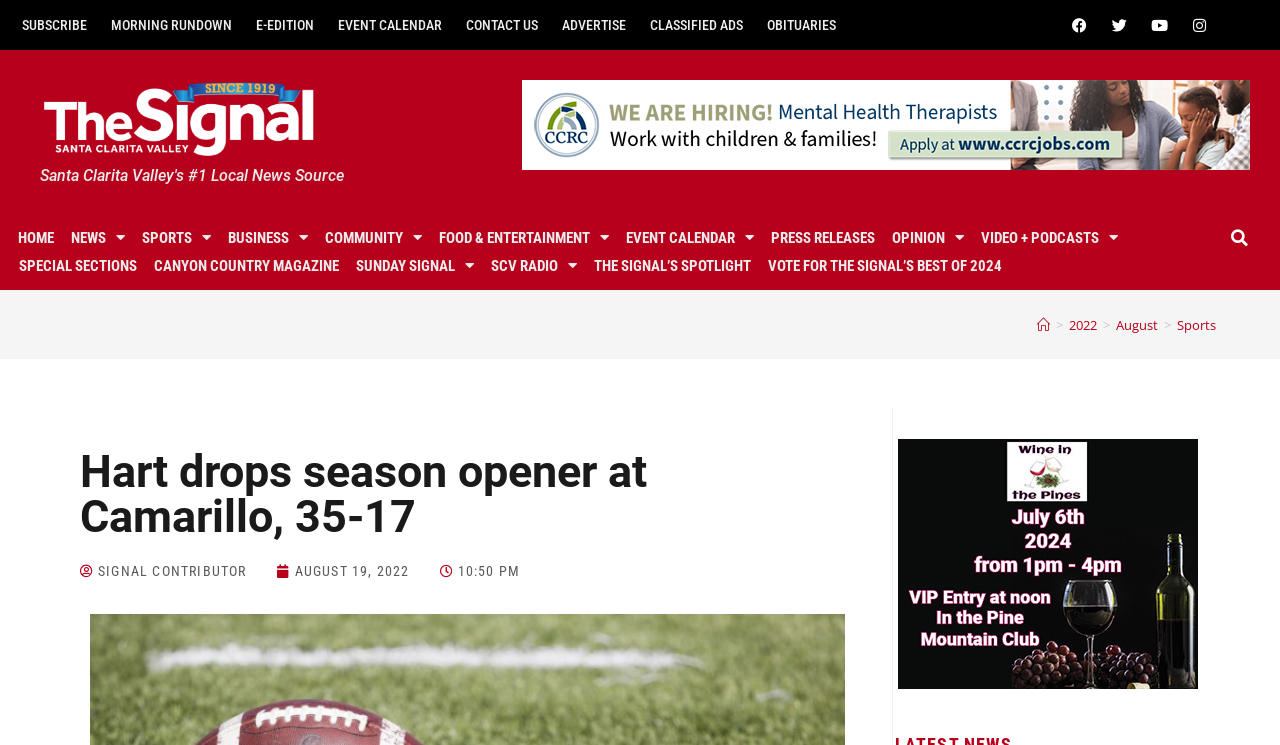Determine the coordinates of the bounding box for the clickable area needed to execute this instruction: "Visit the 'Facebook' page".

[0.831, 0.013, 0.855, 0.054]